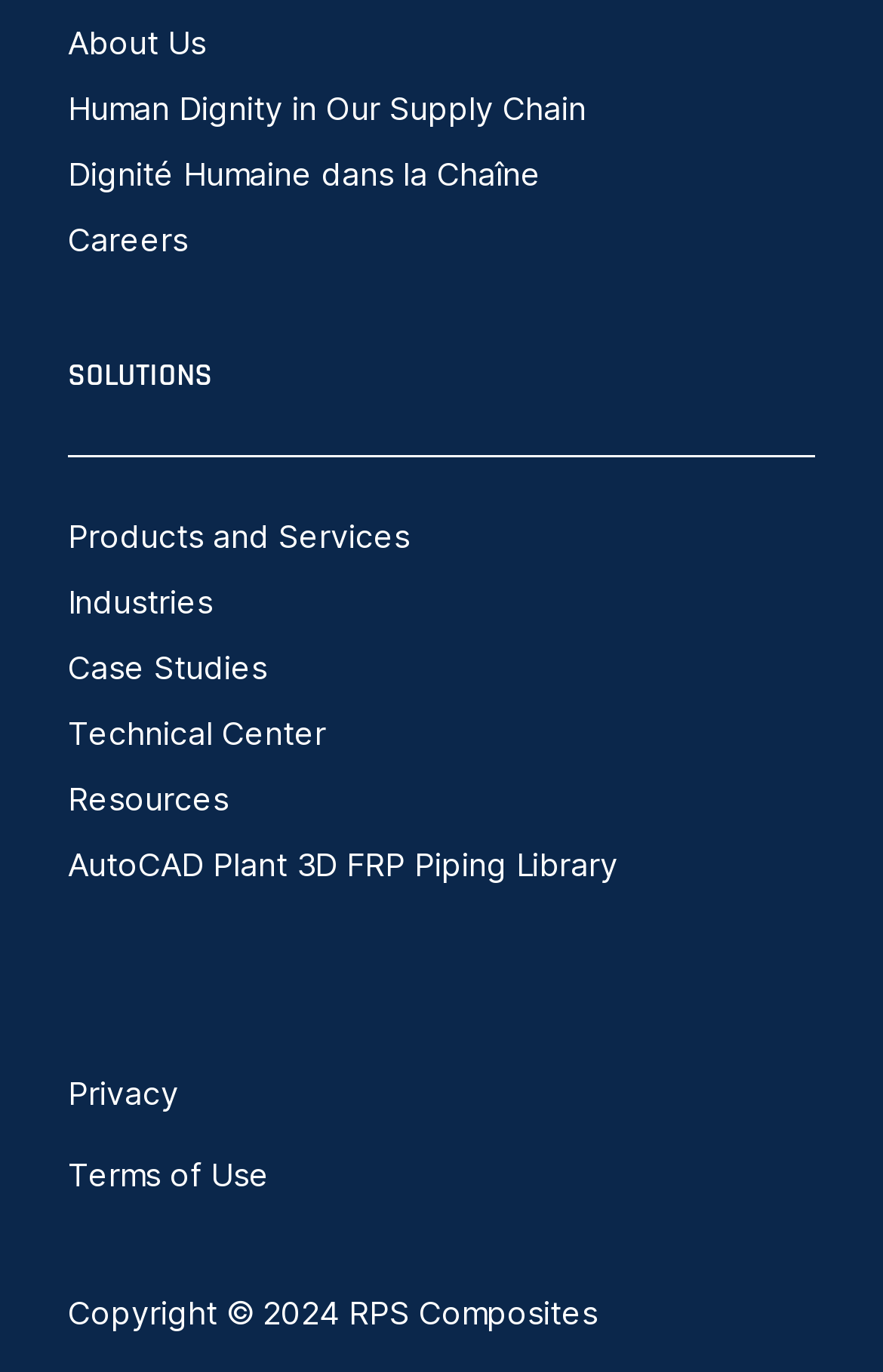Please specify the bounding box coordinates of the region to click in order to perform the following instruction: "learn about Human Dignity in Our Supply Chain".

[0.077, 0.064, 0.664, 0.092]